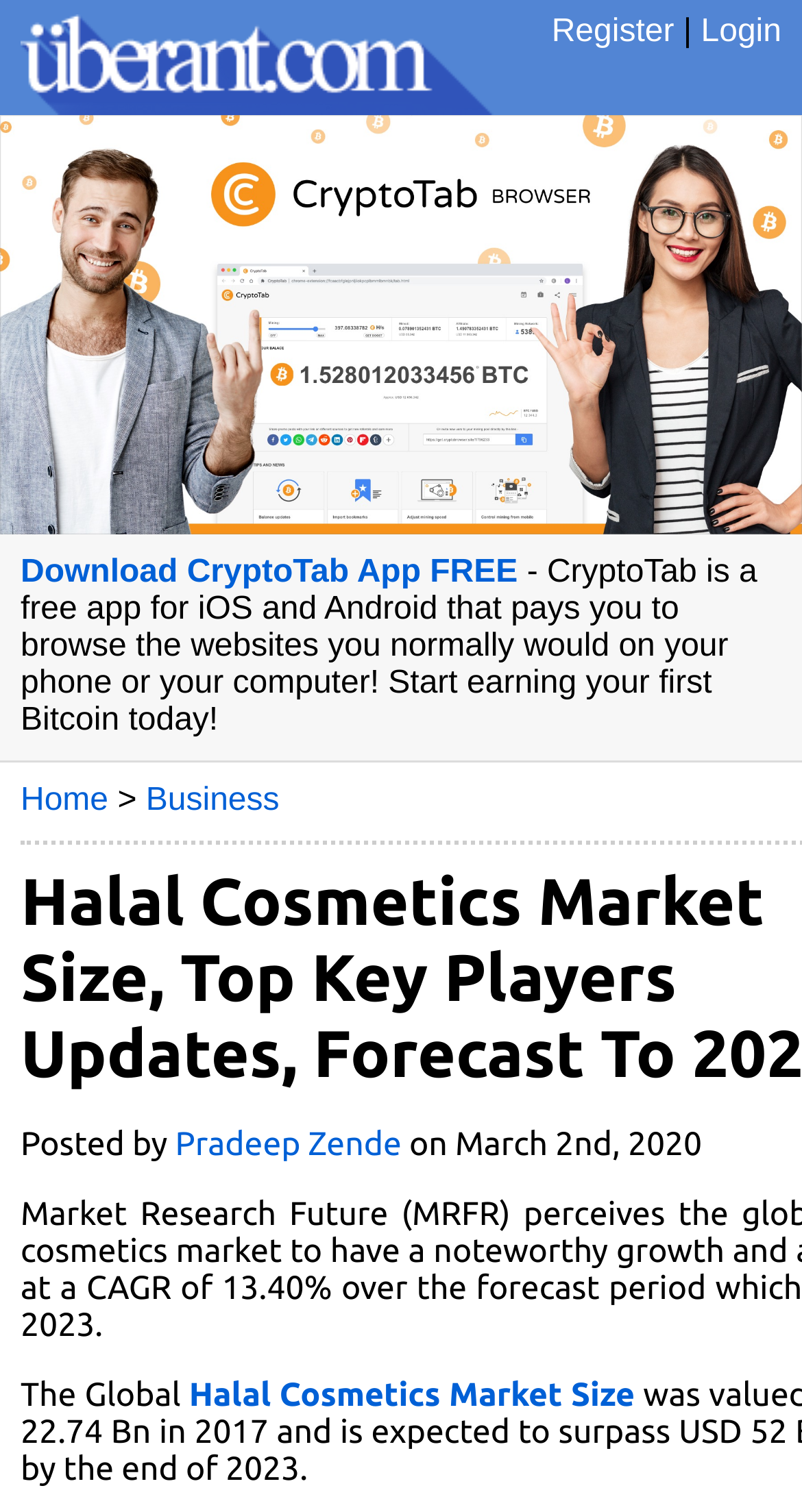Please identify the bounding box coordinates of the area that needs to be clicked to fulfill the following instruction: "View Halal Cosmetics Market Size."

[0.236, 0.911, 0.792, 0.935]